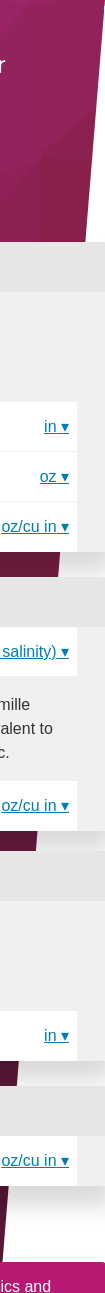What is the purpose of the informational text?
Use the information from the screenshot to give a comprehensive response to the question.

The informational text in the interface is intended to provide helpful context for understanding the measurements involved in buoyancy experiments, specifically explaining the interchangeability of percentages and per mille with respect to salinity levels.